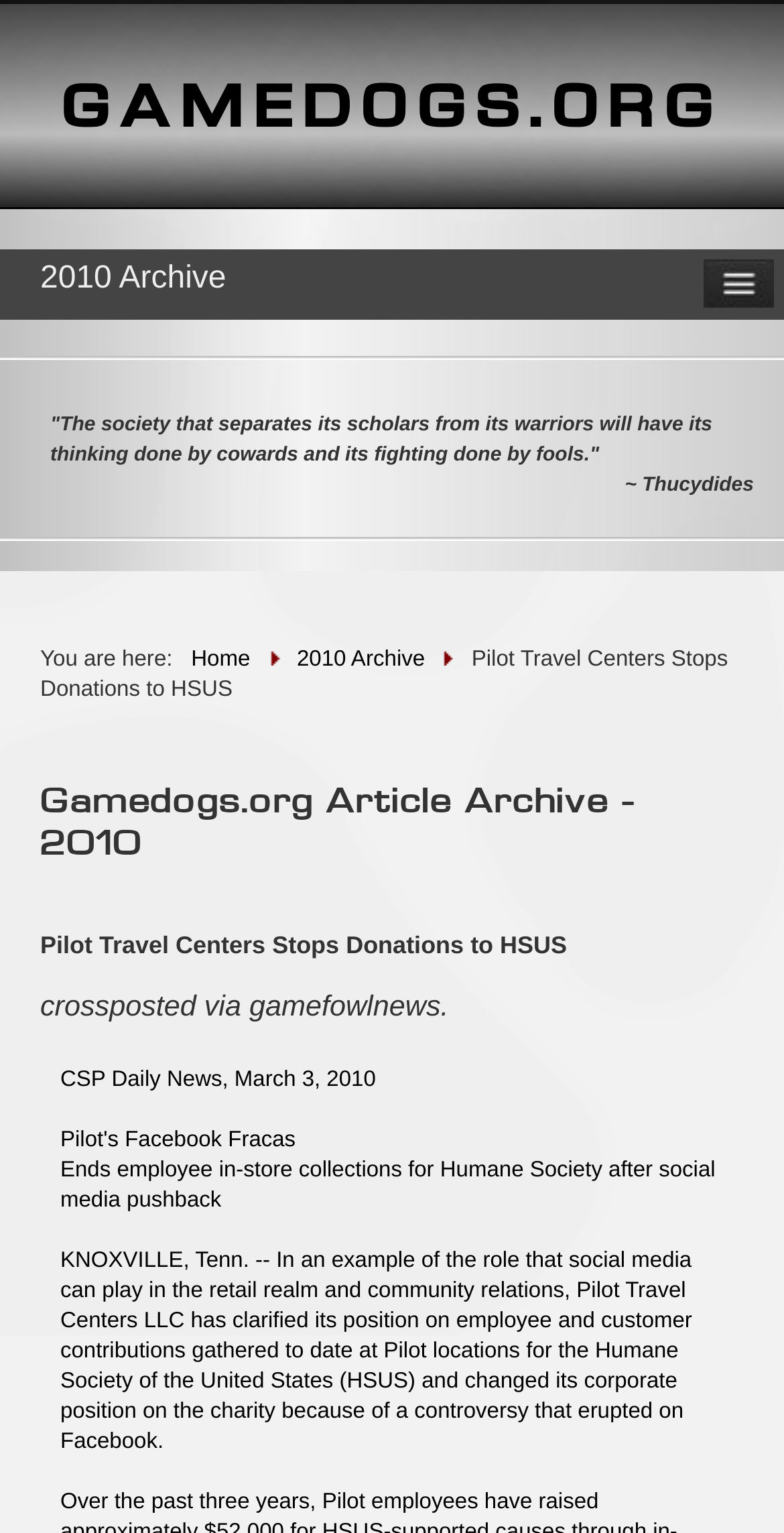Provide the bounding box coordinates of the HTML element described as: "2010 Archive". The bounding box coordinates should be four float numbers between 0 and 1, i.e., [left, top, right, bottom].

[0.379, 0.422, 0.55, 0.438]